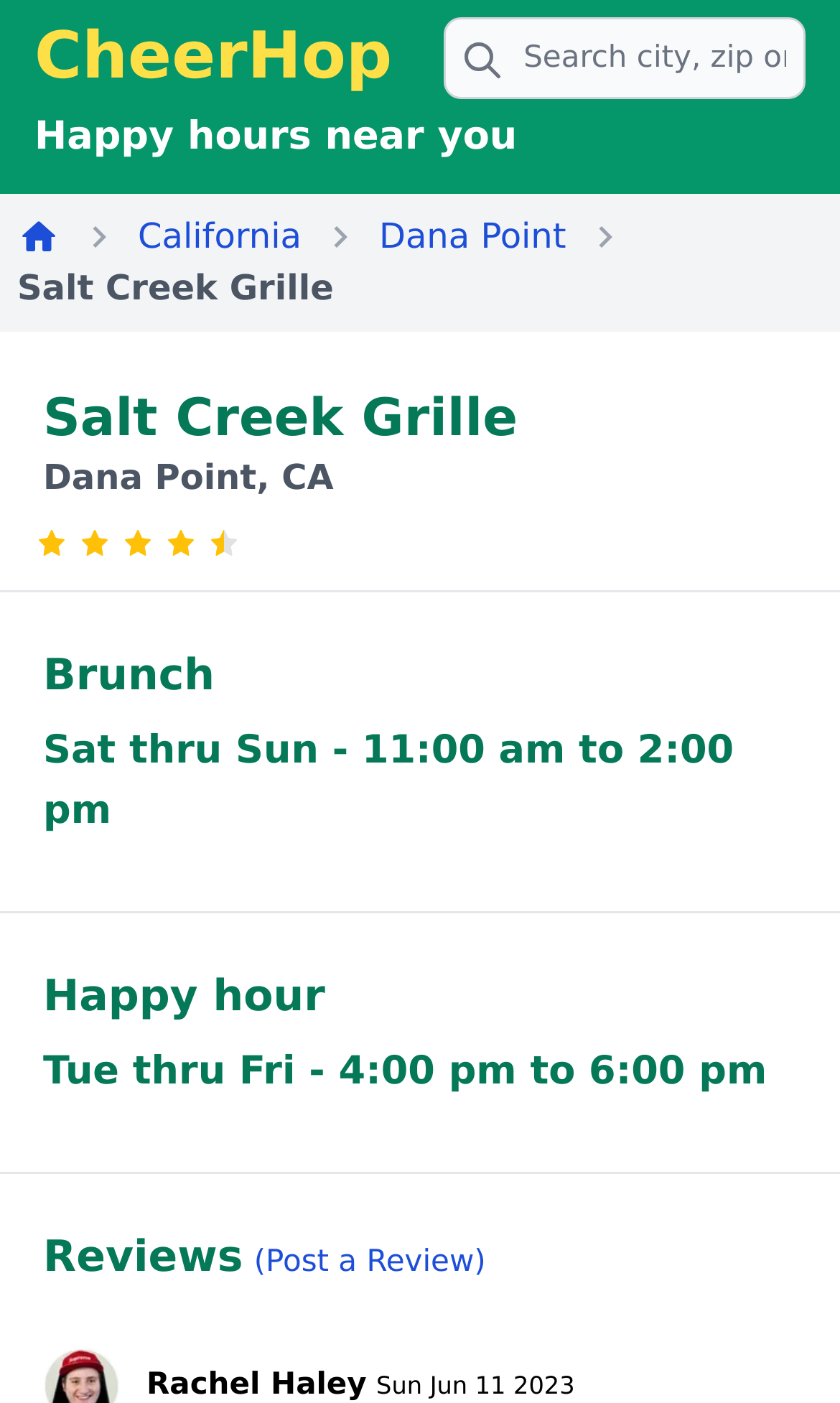What is the headline of the webpage?

Salt Creek Grille